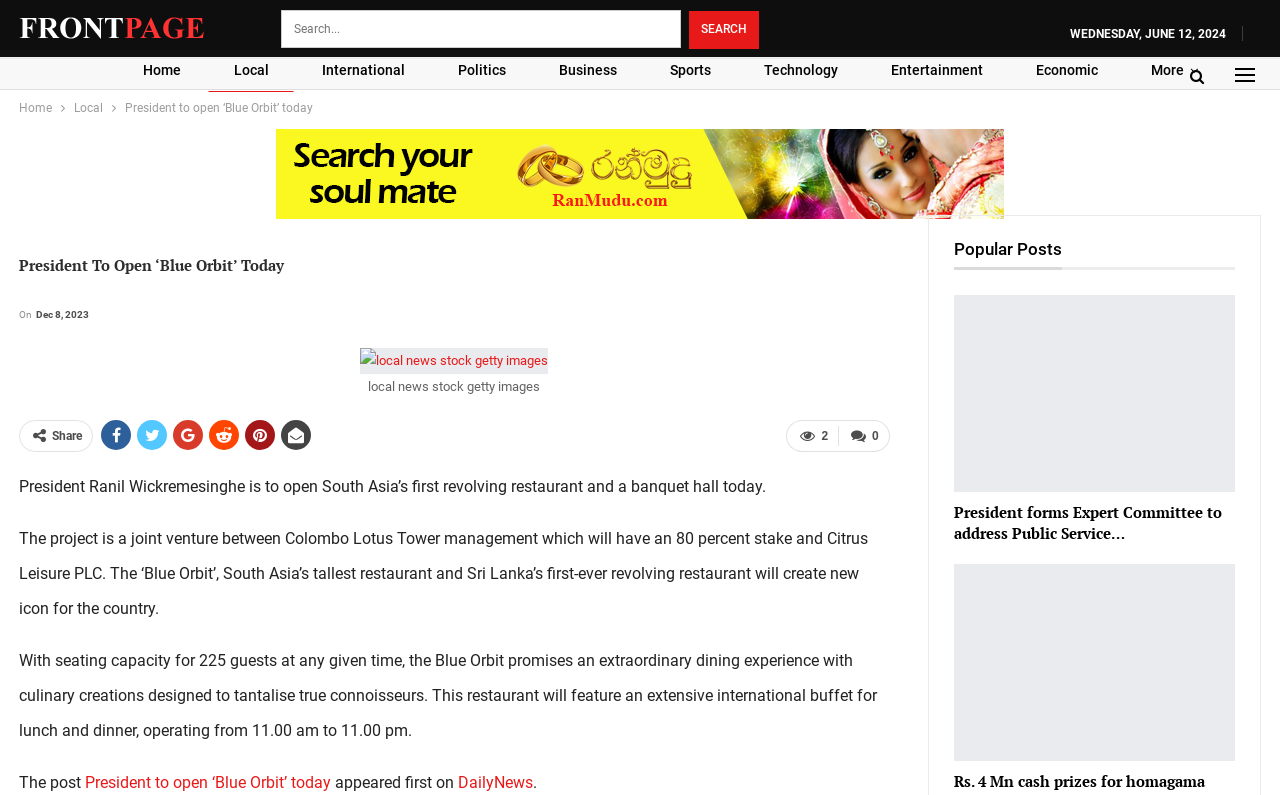Locate and extract the text of the main heading on the webpage.

President To Open ‘Blue Orbit’ Today